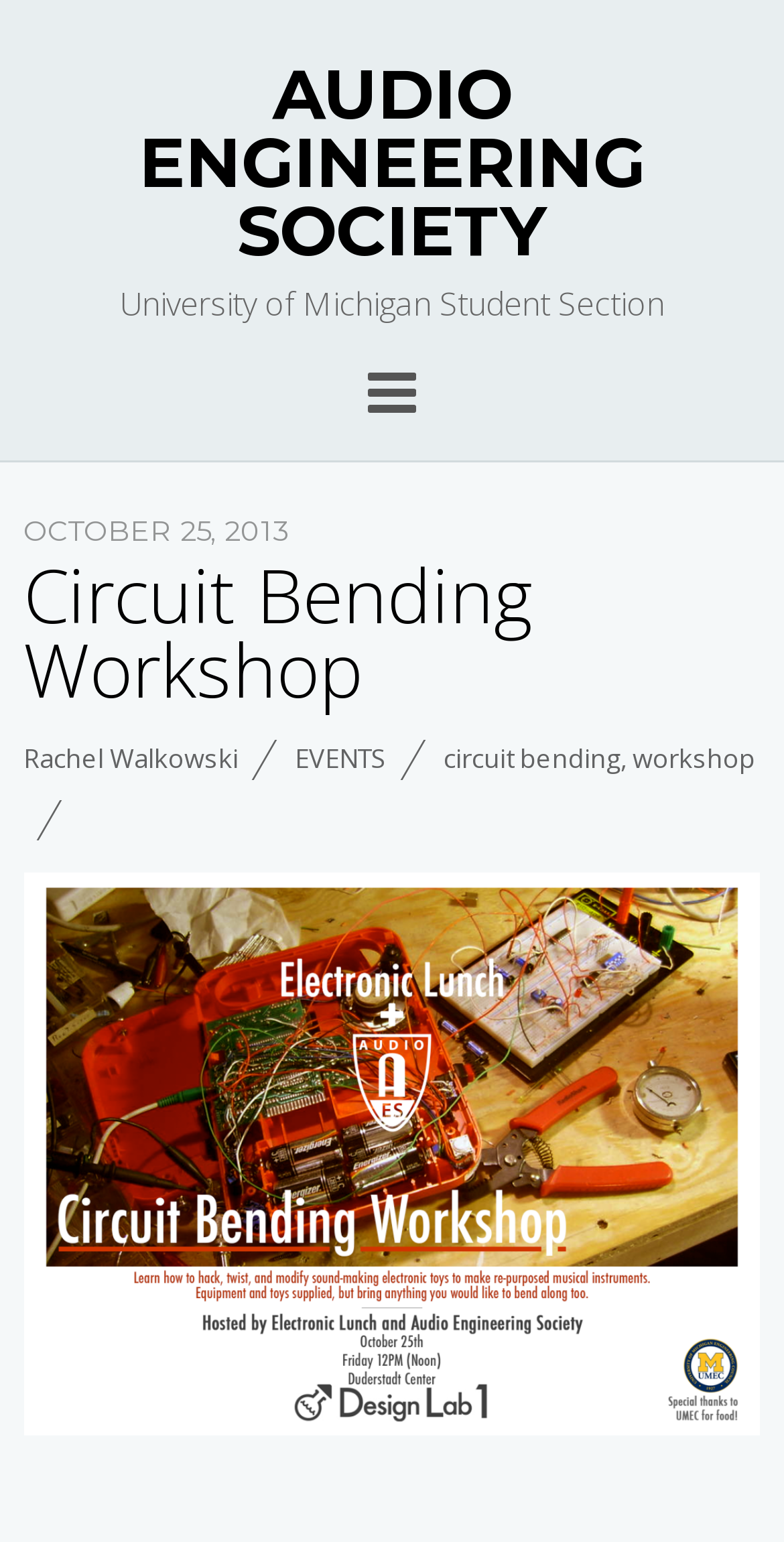What is the name of the university associated with the Audio Engineering Society?
Please respond to the question with a detailed and informative answer.

I found the university name by reading the StaticText element 'University of Michigan Student Section' which is a sibling of the heading element 'AUDIO ENGINEERING SOCIETY'.